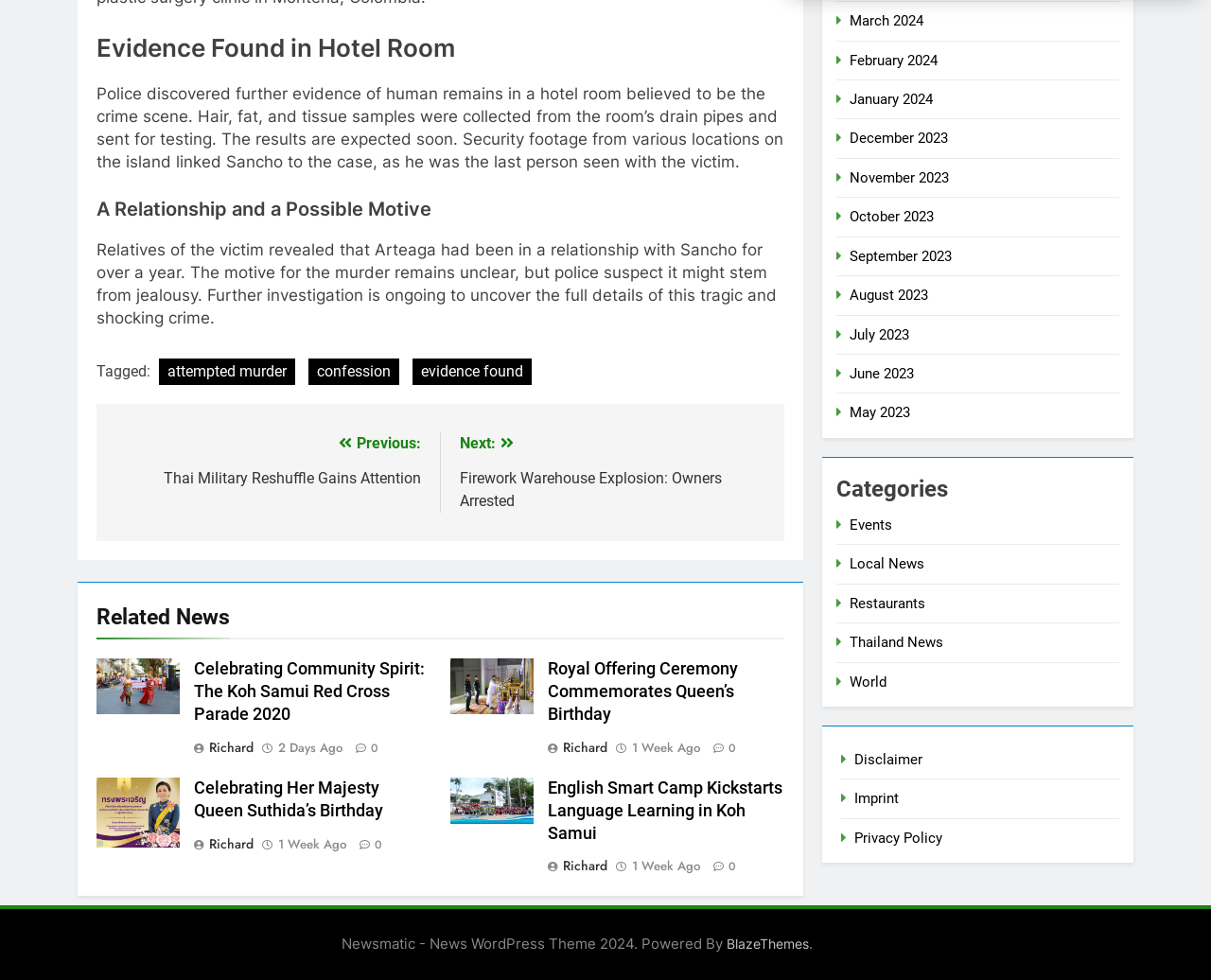Determine the bounding box coordinates for the area that should be clicked to carry out the following instruction: "Click on the 'attempted murder' tag".

[0.131, 0.366, 0.244, 0.393]